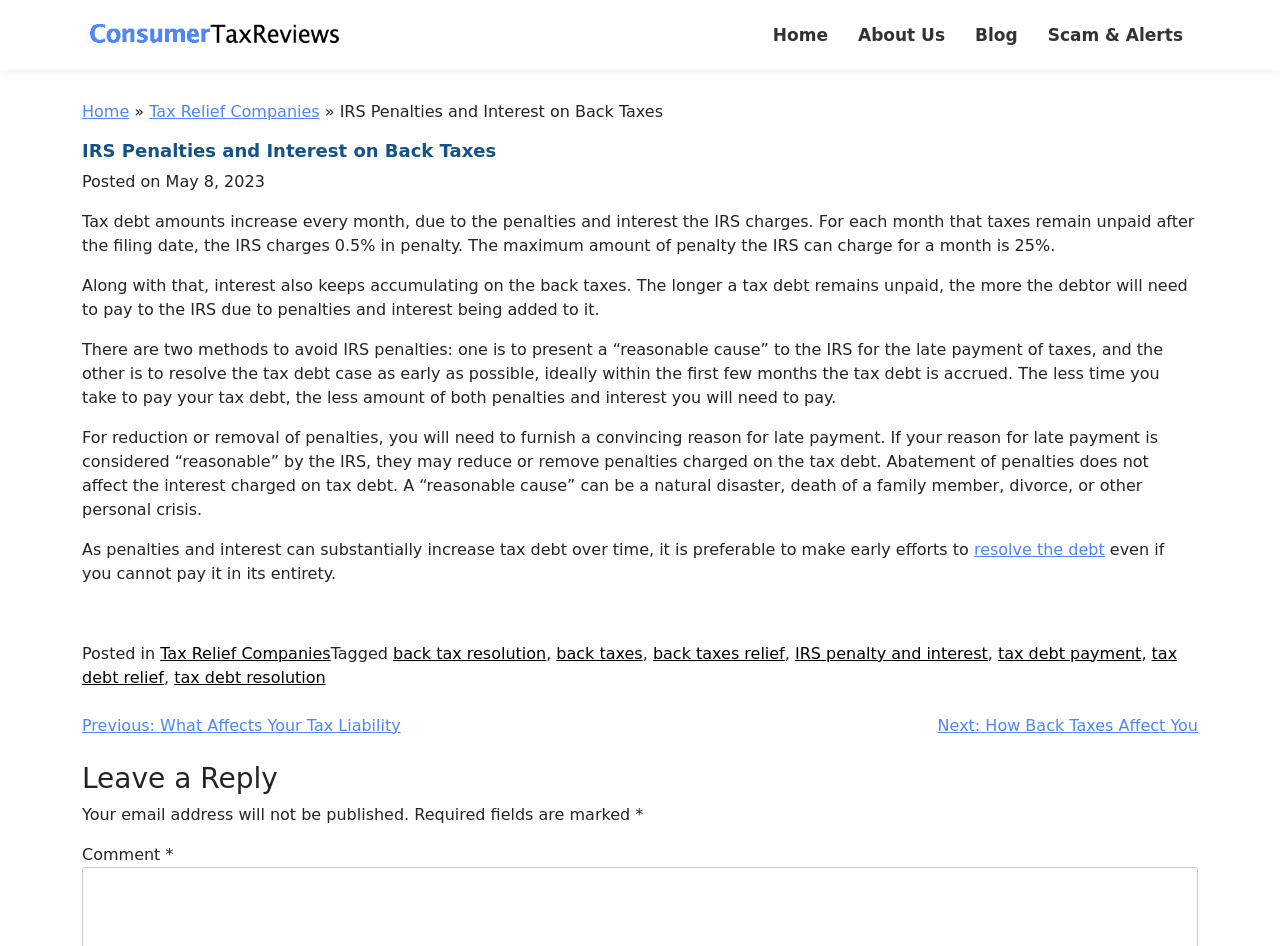Please identify the bounding box coordinates of the clickable region that I should interact with to perform the following instruction: "Click the 'Home' link at the top". The coordinates should be expressed as four float numbers between 0 and 1, i.e., [left, top, right, bottom].

[0.592, 0.0, 0.659, 0.074]